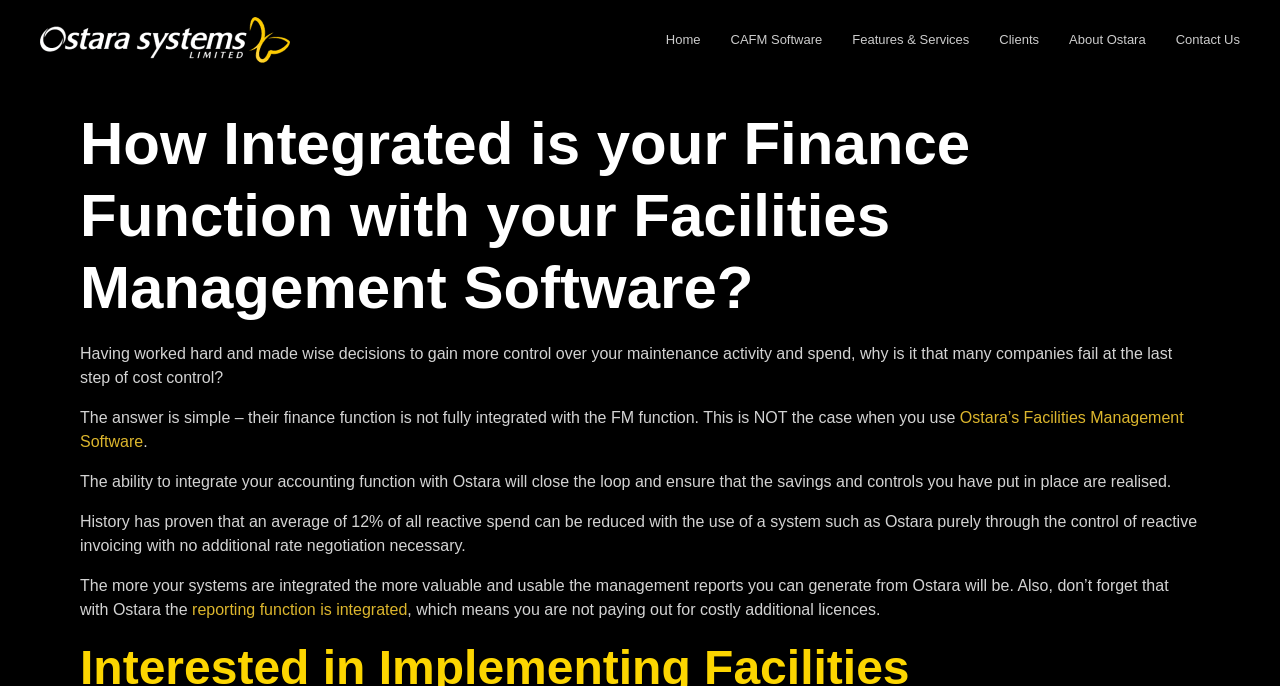Given the element description: "Ostara’s Facilities Management Software", predict the bounding box coordinates of the UI element it refers to, using four float numbers between 0 and 1, i.e., [left, top, right, bottom].

[0.062, 0.596, 0.925, 0.656]